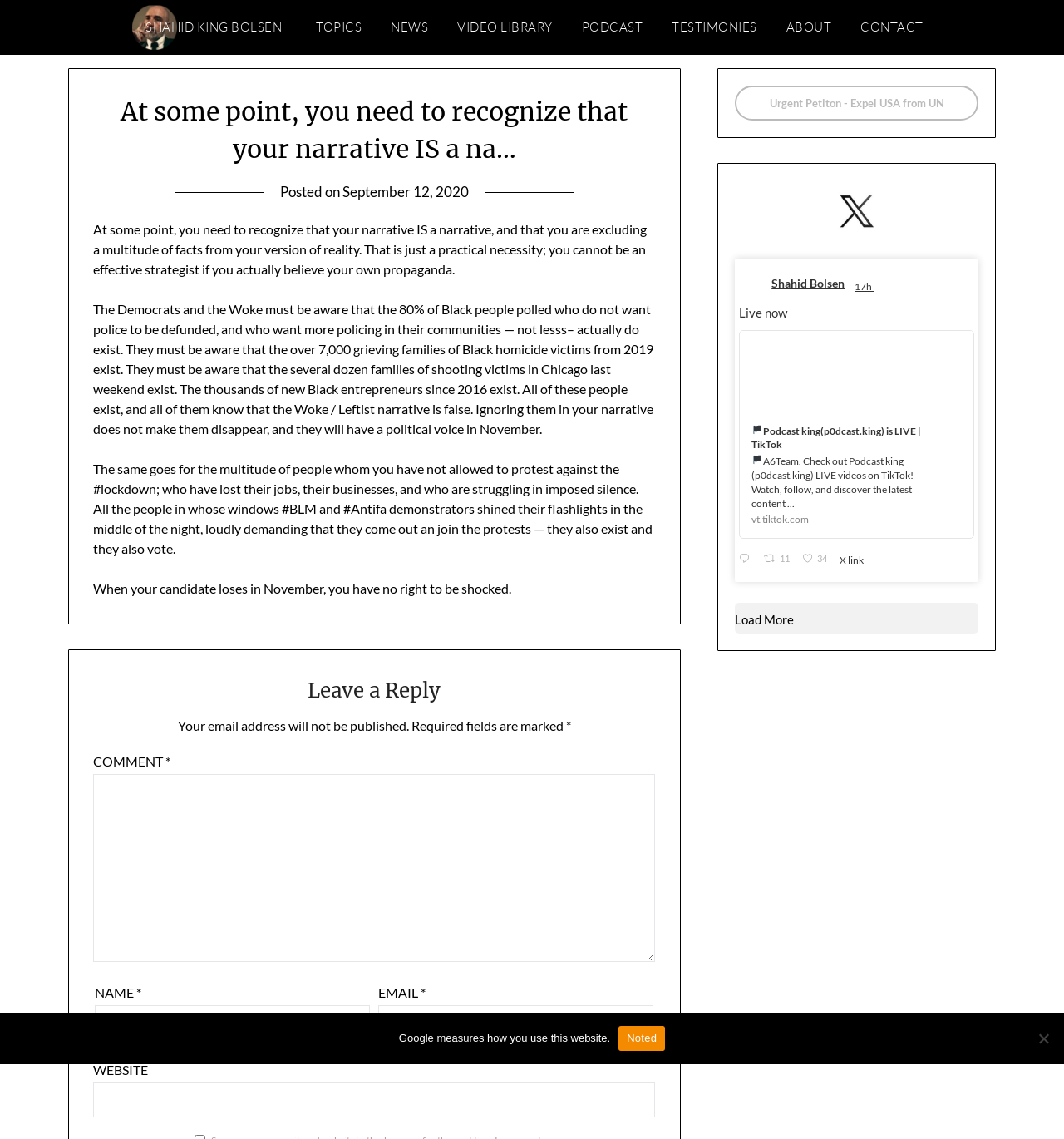What is the title of the article?
Deliver a detailed and extensive answer to the question.

I looked at the heading of the article, which is 'At some point, you need to recognize that your narrative IS a narrative…', so the title of the article is 'At some point, you need to recognize that your narrative IS a narrative'.